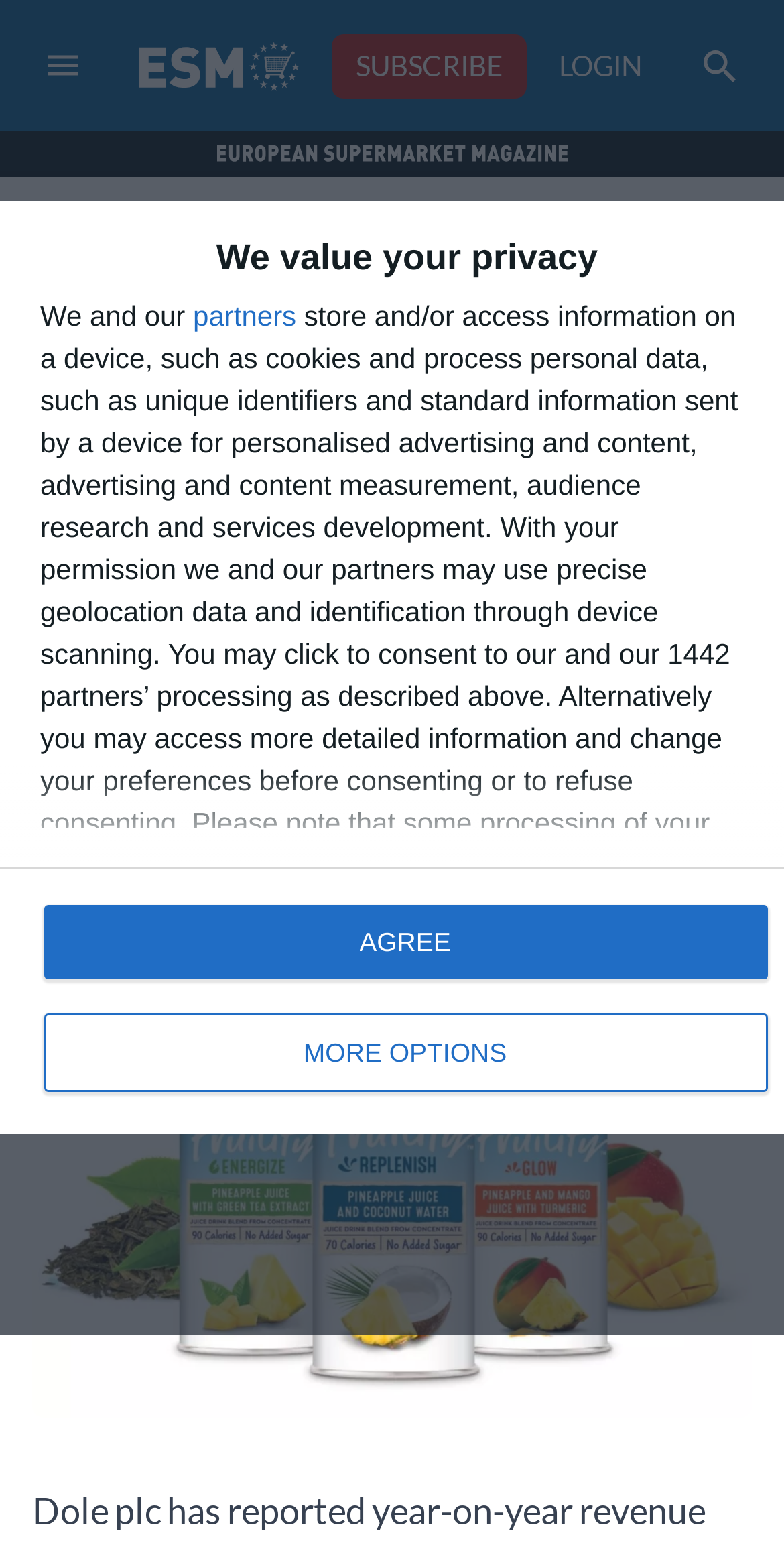Point out the bounding box coordinates of the section to click in order to follow this instruction: "Visit the KTH Library".

None